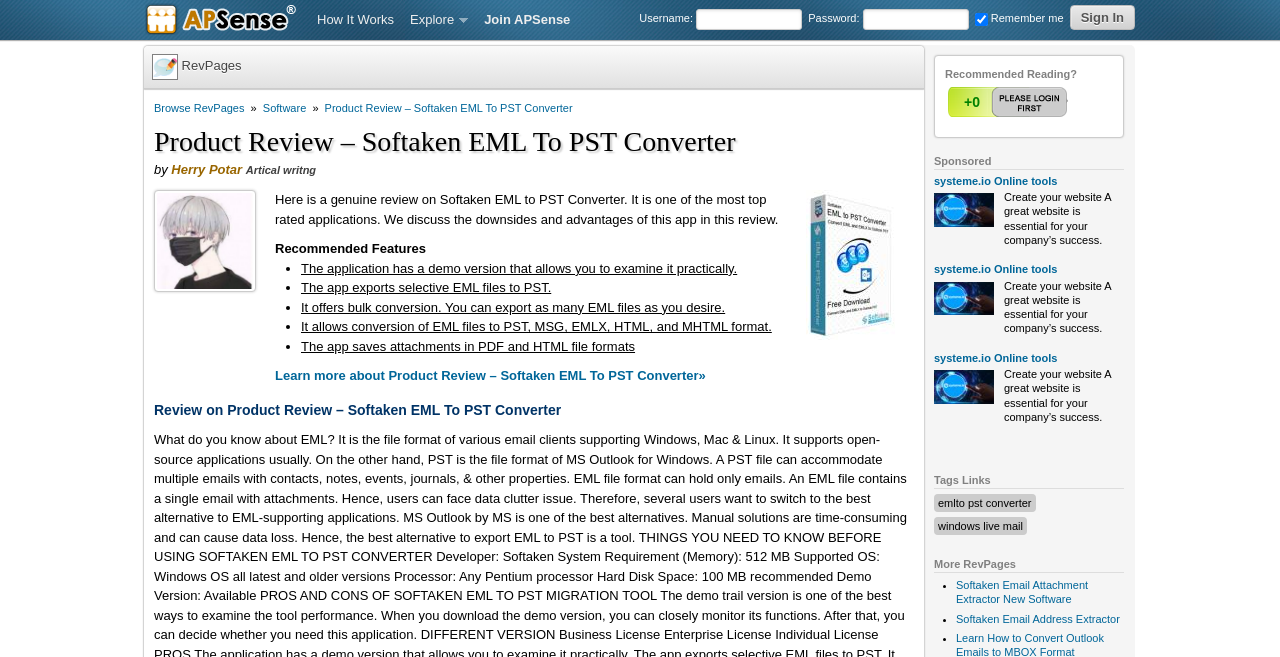Locate the bounding box coordinates of the area that needs to be clicked to fulfill the following instruction: "Explore APSense". The coordinates should be in the format of four float numbers between 0 and 1, namely [left, top, right, bottom].

[0.314, 0.0, 0.372, 0.061]